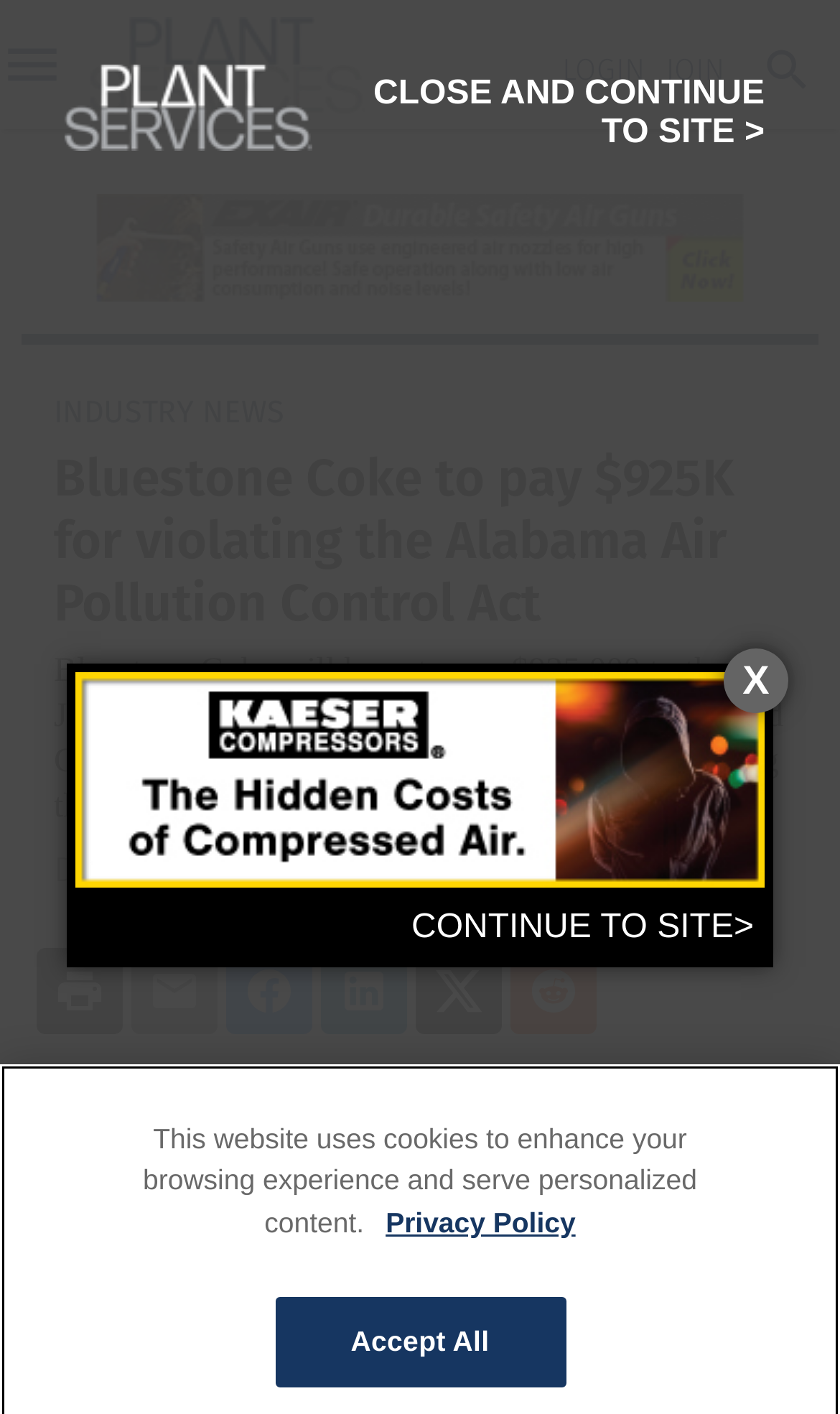Can you find the bounding box coordinates of the area I should click to execute the following instruction: "Click on the 'LOGIN' link"?

[0.669, 0.036, 0.767, 0.062]